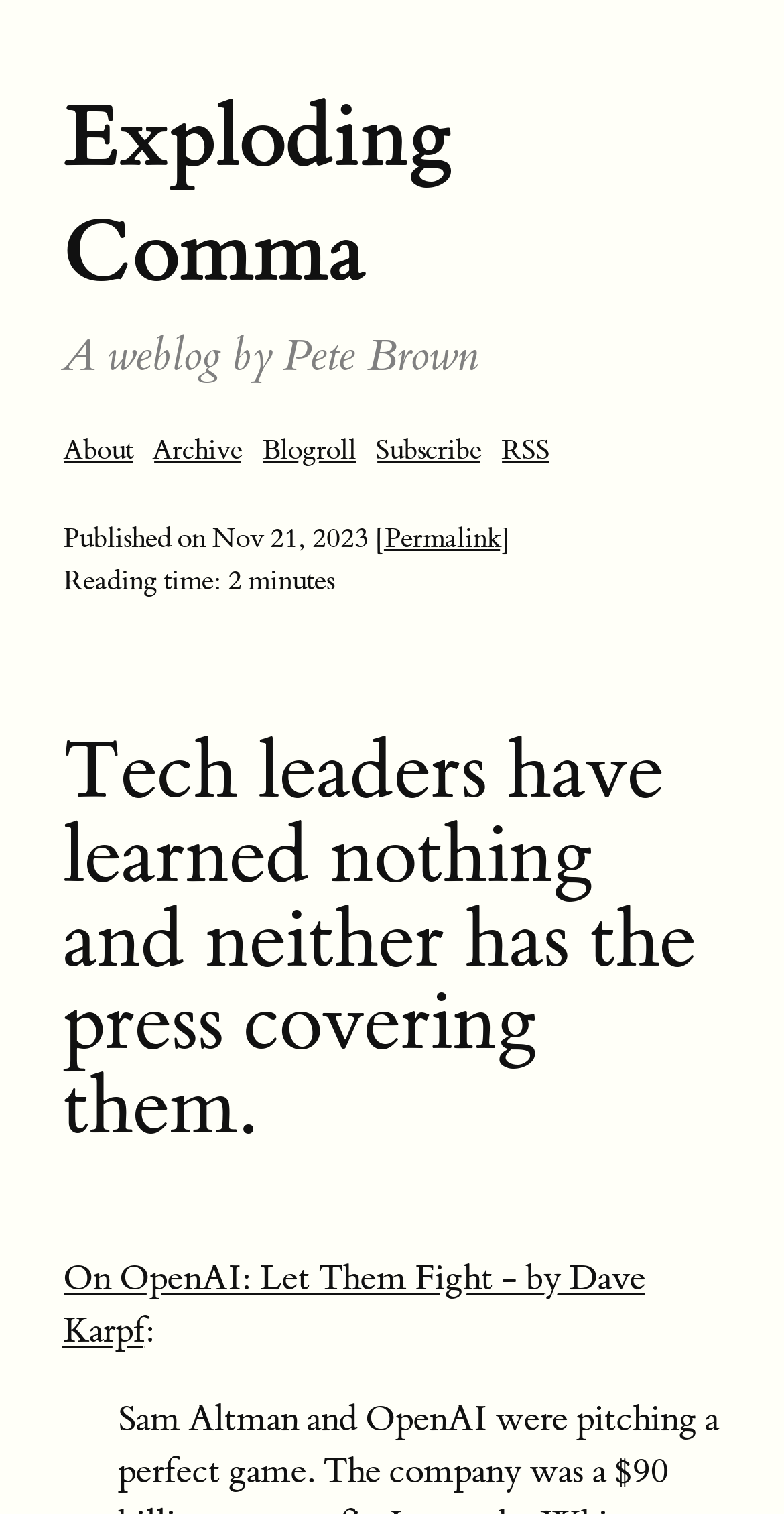What is the date of publication?
Provide an in-depth and detailed answer to the question.

I found the answer by looking at the StaticText element 'Nov 21, 2023' which is a child of the time element and a grandchild of the Root Element.